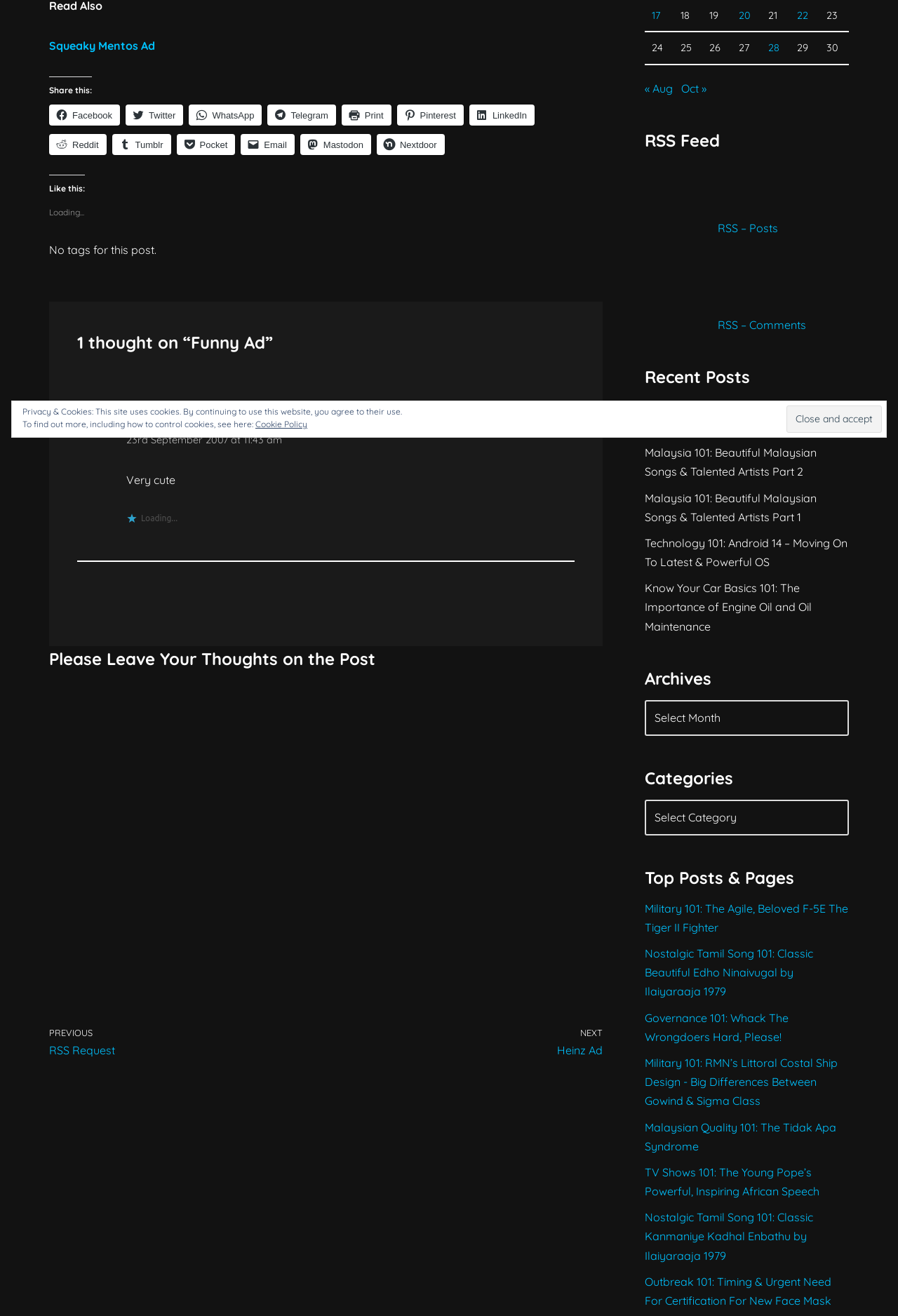Determine the bounding box coordinates of the UI element described by: "value="Close and accept"".

[0.876, 0.308, 0.982, 0.329]